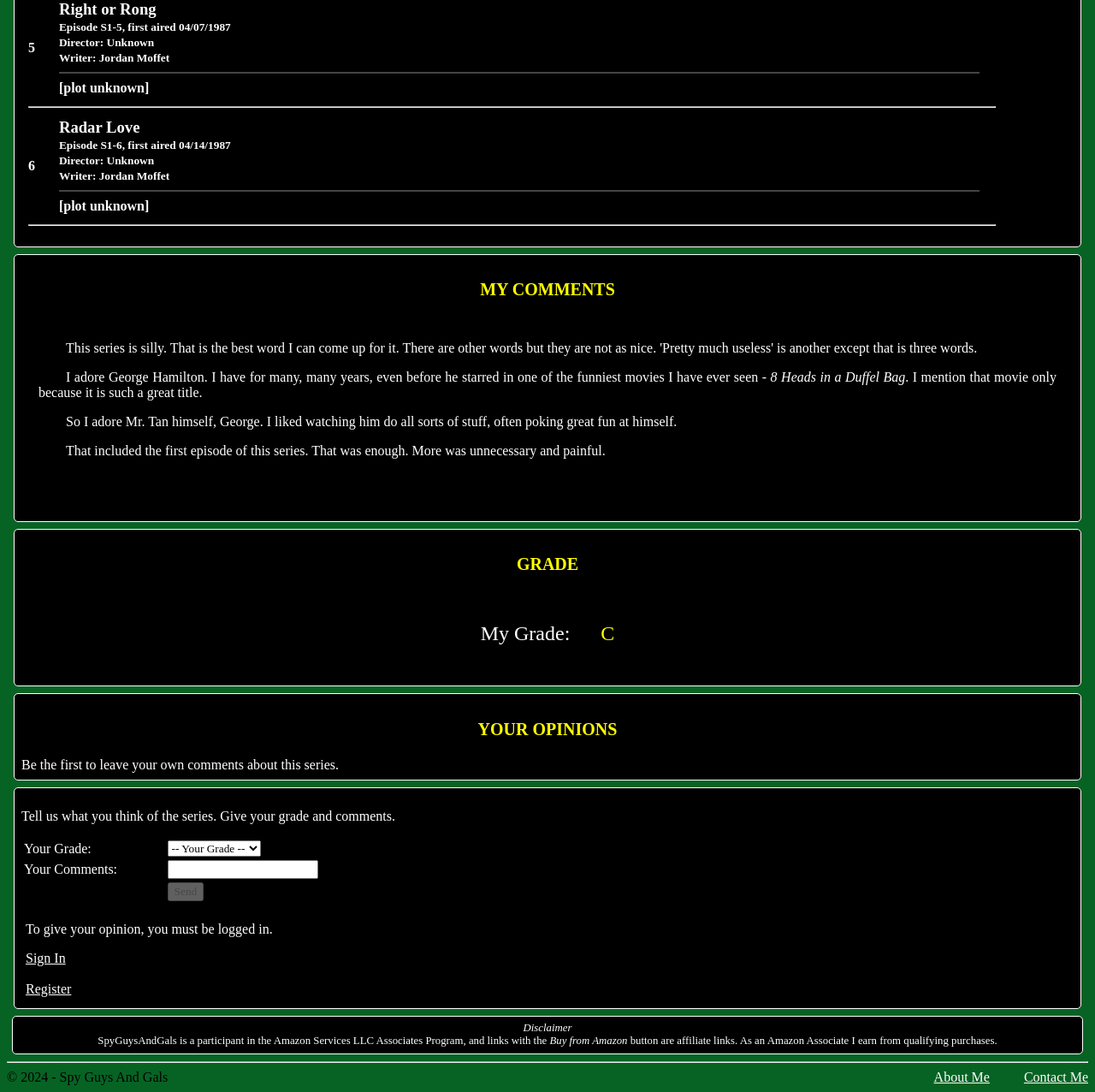Provide the bounding box coordinates of the HTML element this sentence describes: "name="ctl00$MainContent$MC_YourComments"". The bounding box coordinates consist of four float numbers between 0 and 1, i.e., [left, top, right, bottom].

[0.153, 0.788, 0.29, 0.805]